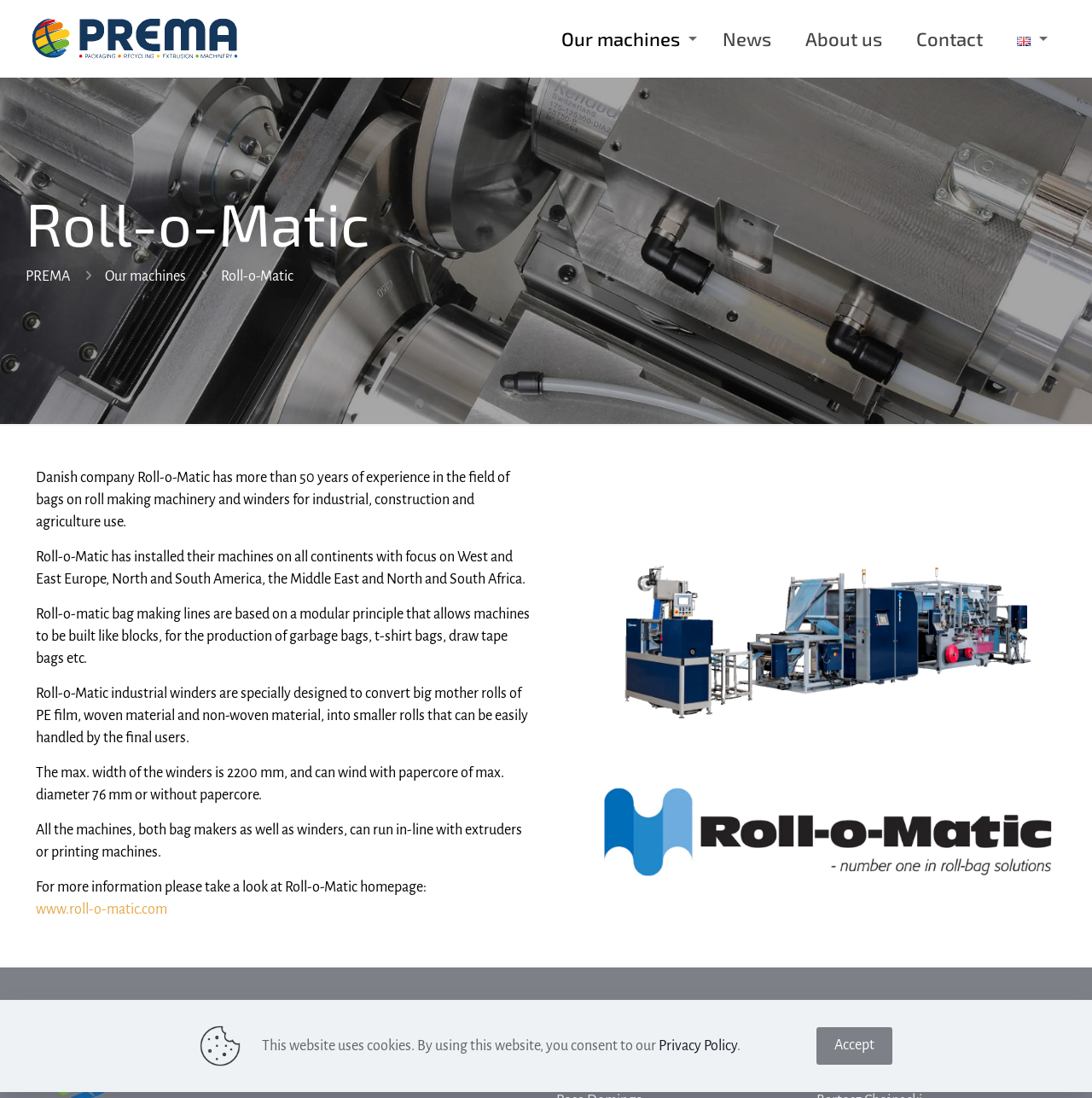Please identify the bounding box coordinates of the element's region that should be clicked to execute the following instruction: "Visit the Roll-o-Matic homepage". The bounding box coordinates must be four float numbers between 0 and 1, i.e., [left, top, right, bottom].

[0.033, 0.821, 0.153, 0.835]